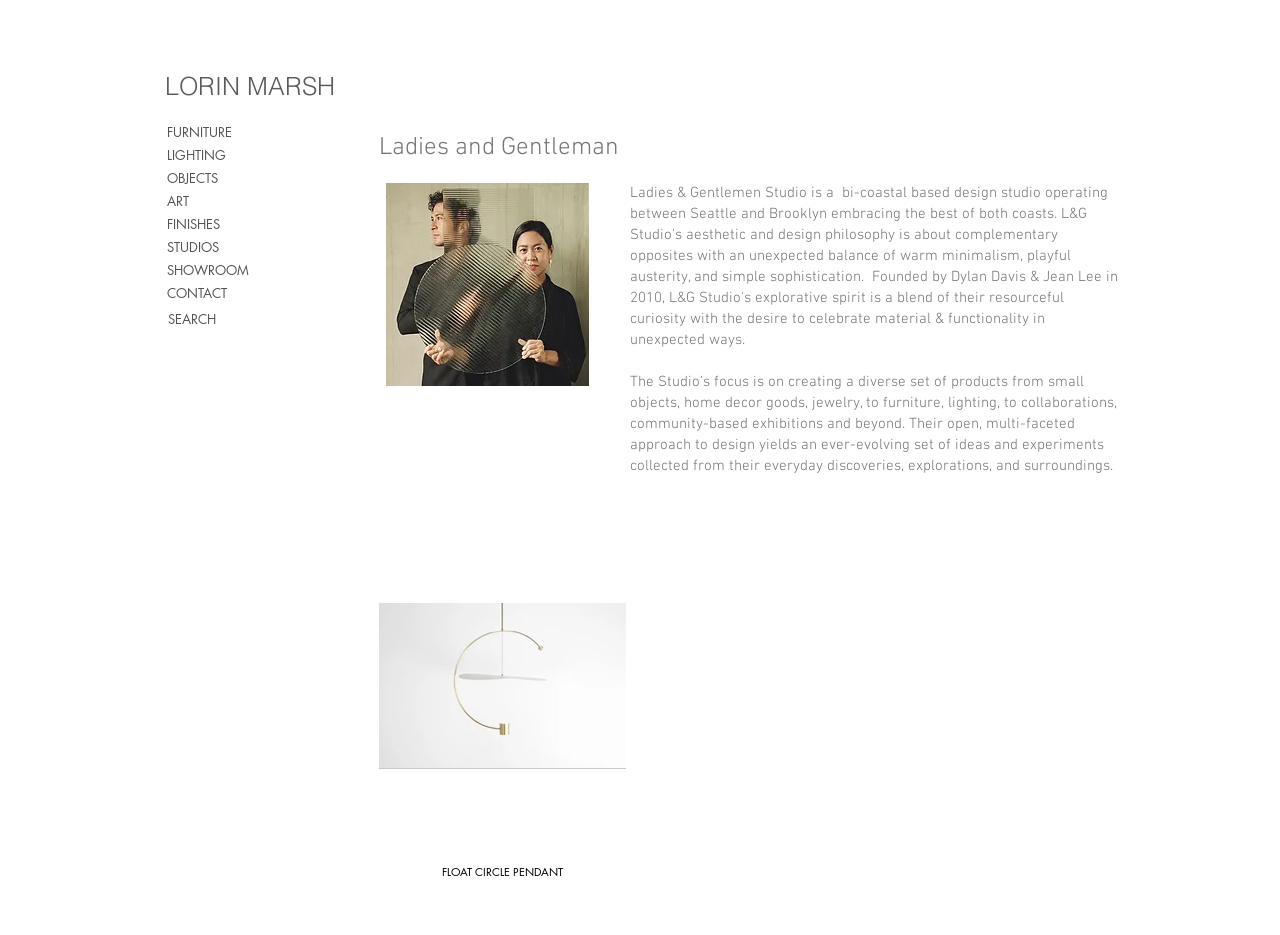Please identify the coordinates of the bounding box that should be clicked to fulfill this instruction: "Go to BLOG".

None